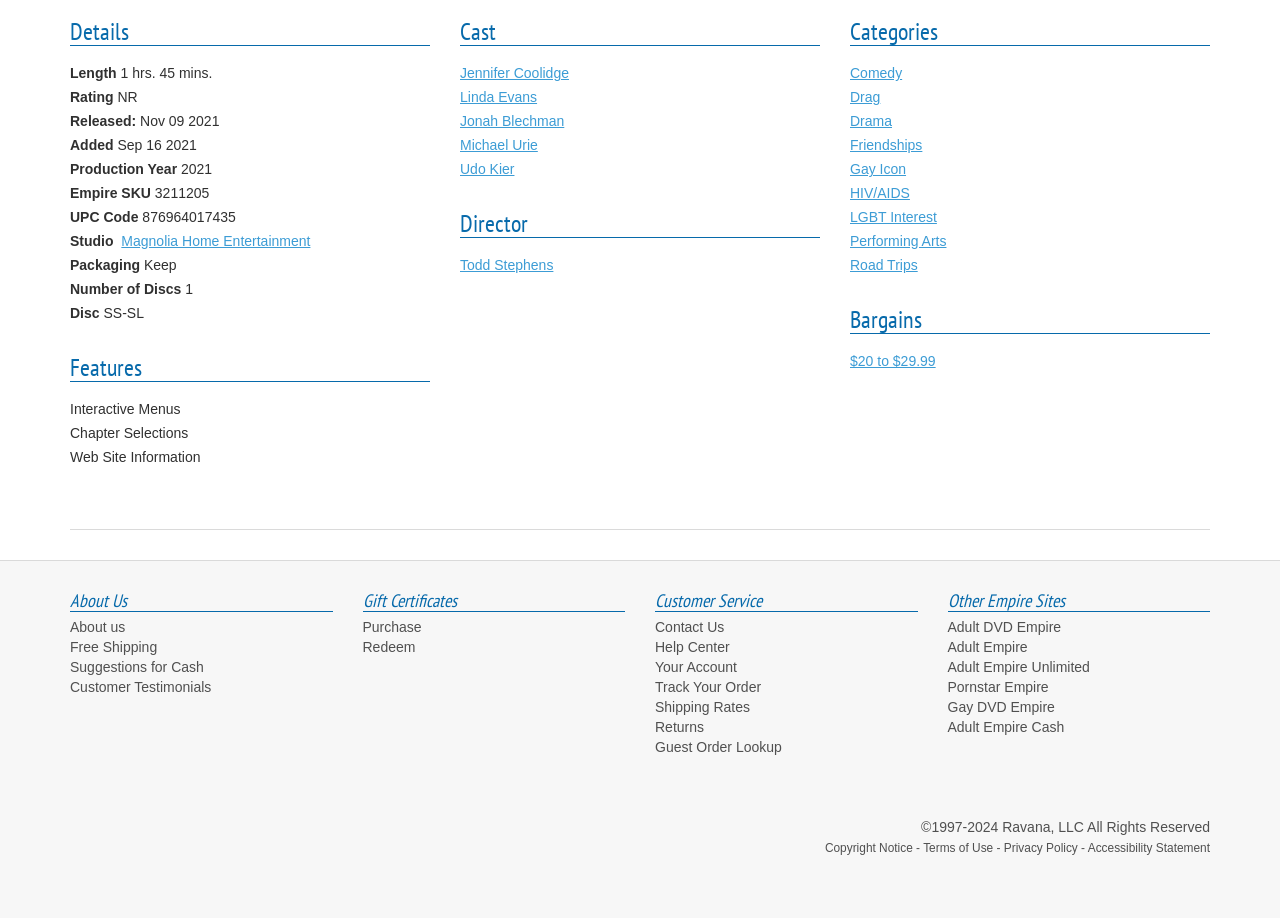Can you find the bounding box coordinates for the element that needs to be clicked to execute this instruction: "Visit Magnolia Home Entertainment website"? The coordinates should be given as four float numbers between 0 and 1, i.e., [left, top, right, bottom].

[0.095, 0.254, 0.243, 0.271]